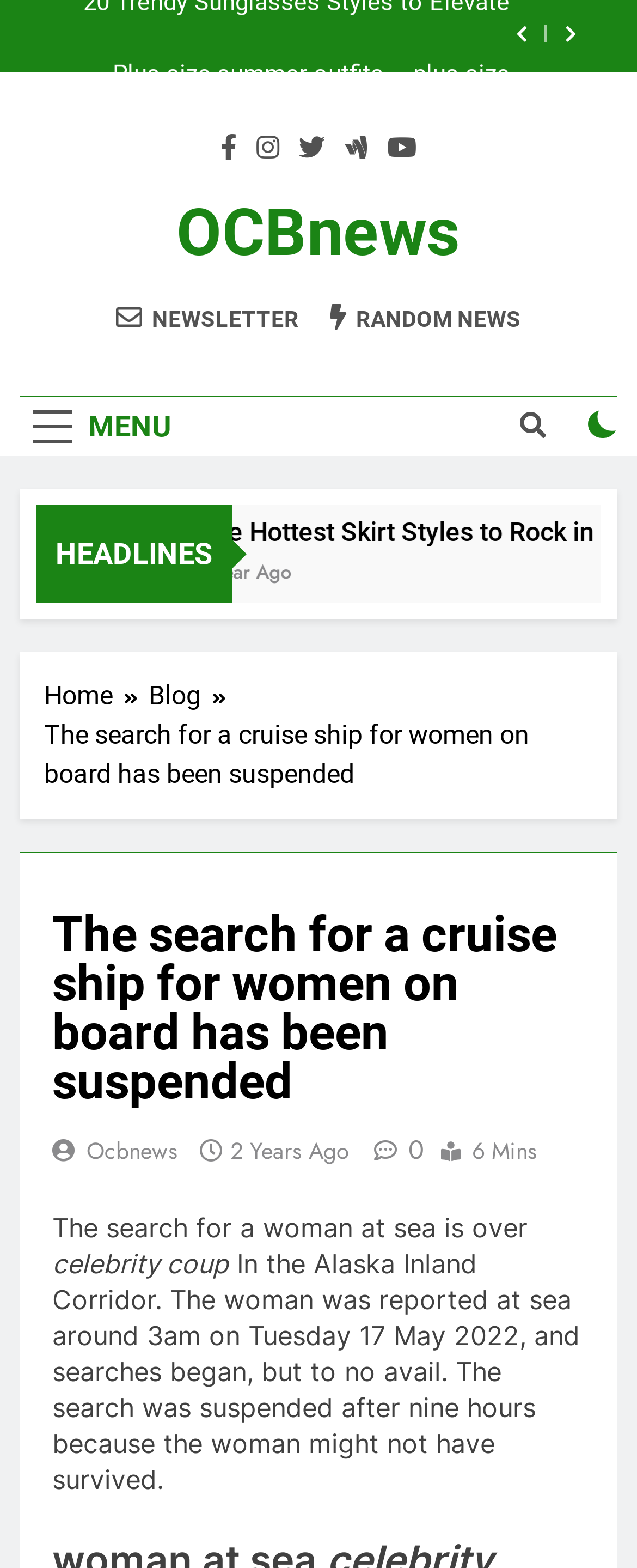Identify the bounding box coordinates for the element you need to click to achieve the following task: "Open the menu". Provide the bounding box coordinates as four float numbers between 0 and 1, in the form [left, top, right, bottom].

[0.031, 0.253, 0.29, 0.291]